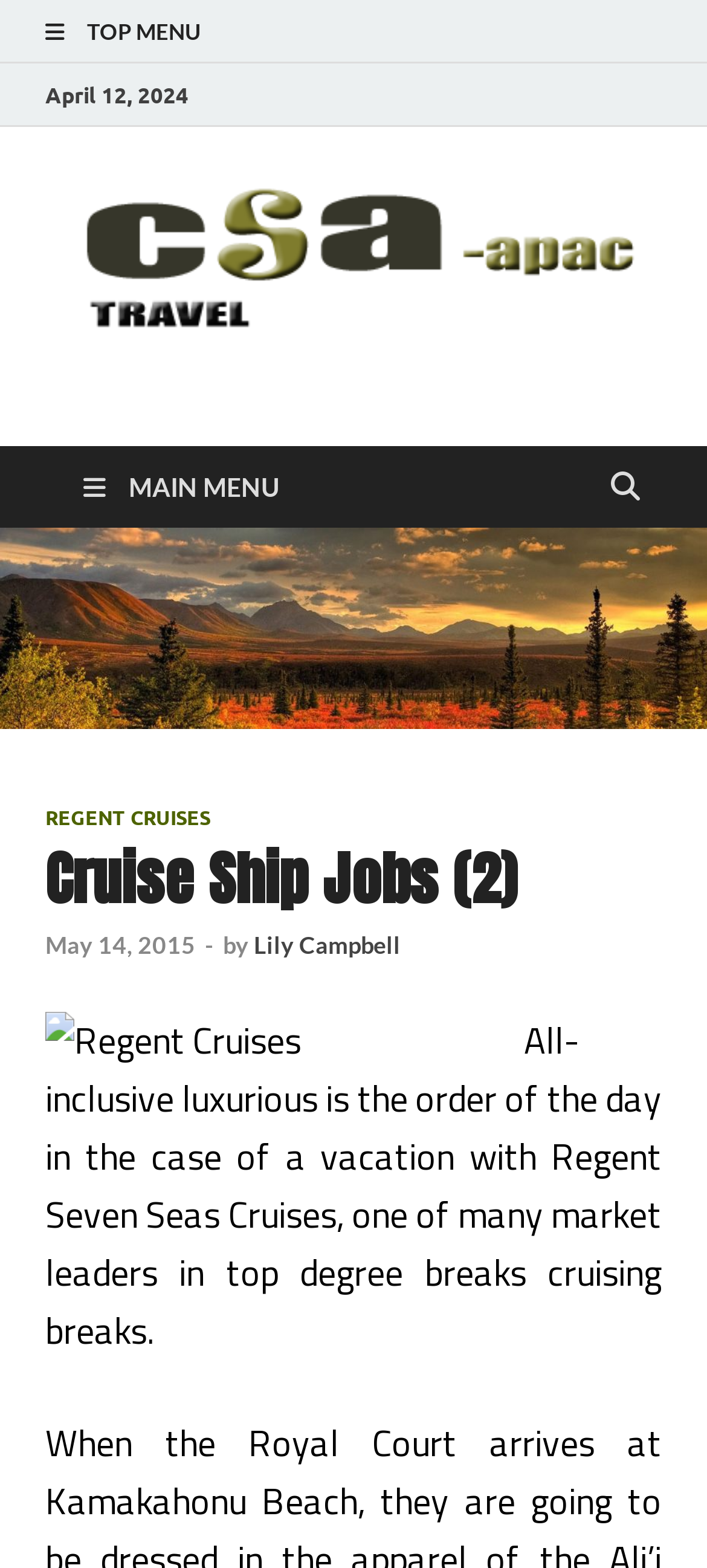Provide a thorough description of this webpage.

The webpage appears to be a cruise-related website, specifically focused on Regent Seven Seas Cruises. At the top of the page, there is a menu bar with a "TOP MENU" link on the left side and a "MAIN MENU" link on the right side. Below the menu bar, there is a date "April 12, 2024" displayed prominently.

The main content area is divided into two sections. On the left side, there is a section with a heading "Cruise Ship Jobs (2)" and a subheading "by Lily Campbell" with a date "May 14, 2015" next to it. Below this heading, there is a descriptive text about Regent Seven Seas Cruises, highlighting their luxurious and all-inclusive vacation experiences.

On the right side of the main content area, there is a section with a link to "CSA-APAC" and an image of the CSA-APAC logo above it. There is also a link to "REGENT CRUISES" and an image of the Regent Cruises logo.

There are a total of 5 links on the page, including the "TOP MENU" and "MAIN MENU" links, as well as links to "CSA-APAC", "REGENT CRUISES", and "Lily Campbell". There are also 2 images on the page, one for CSA-APAC and one for Regent Cruises.